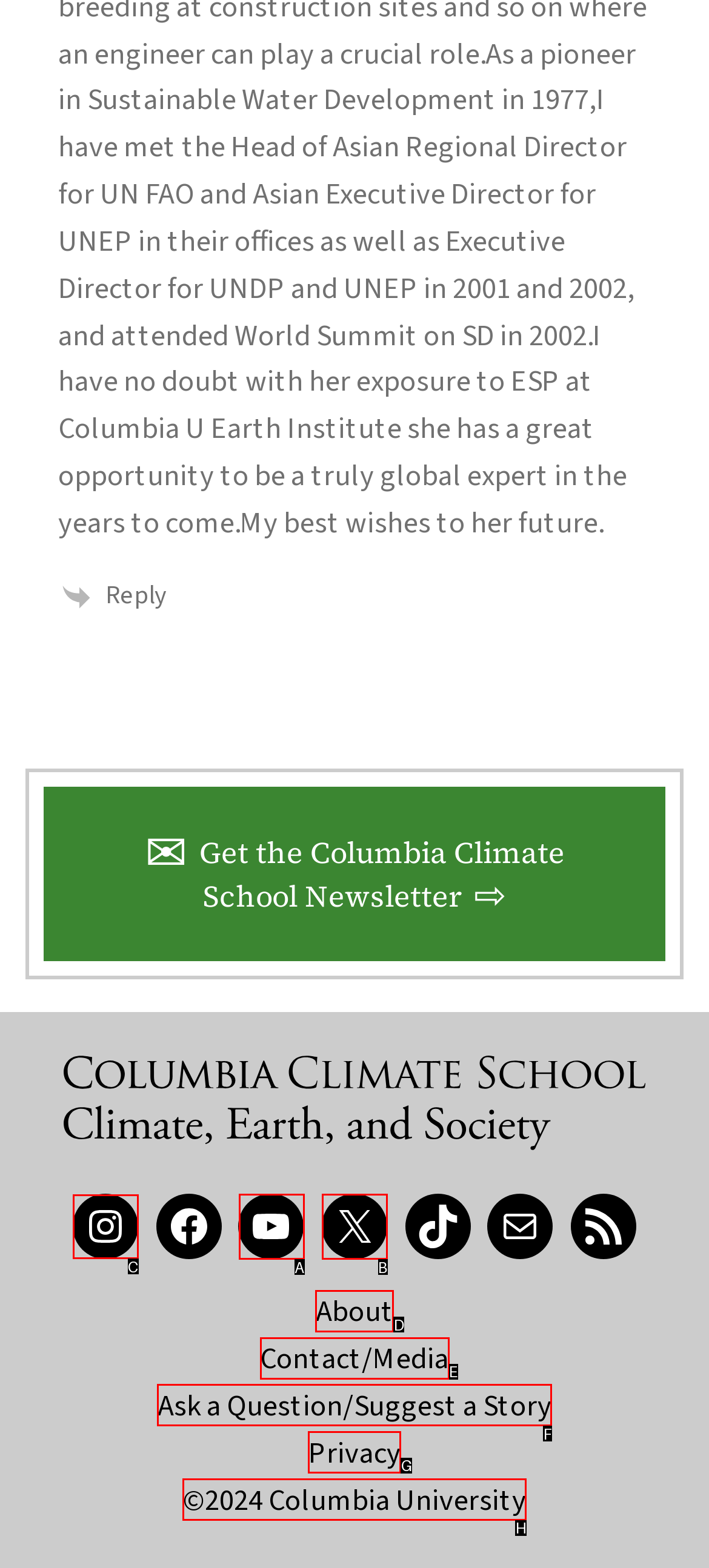Tell me which one HTML element I should click to complete this task: Explore posts tagged with dreams Answer with the option's letter from the given choices directly.

None